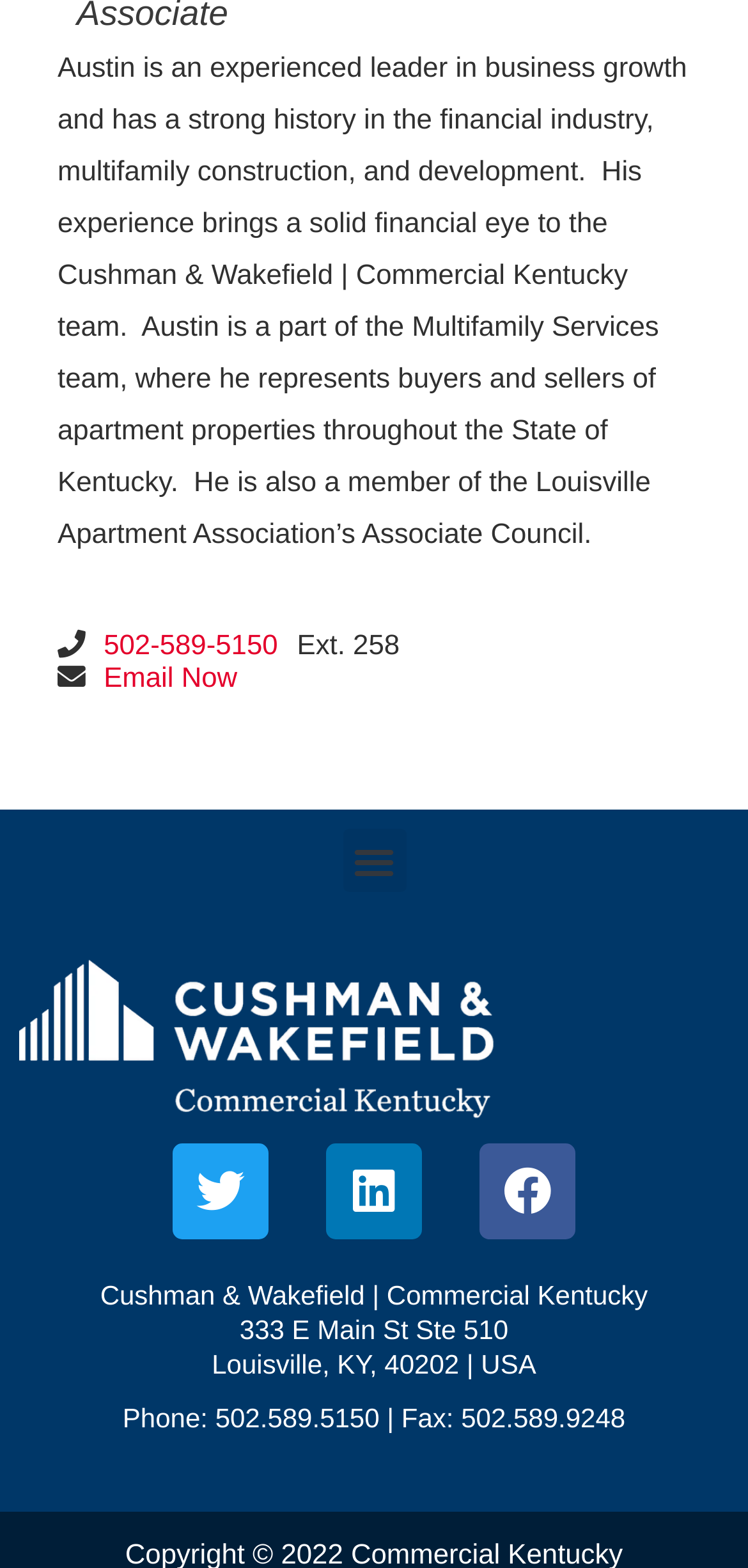Specify the bounding box coordinates of the area to click in order to follow the given instruction: "Toggle the menu."

[0.458, 0.529, 0.542, 0.569]